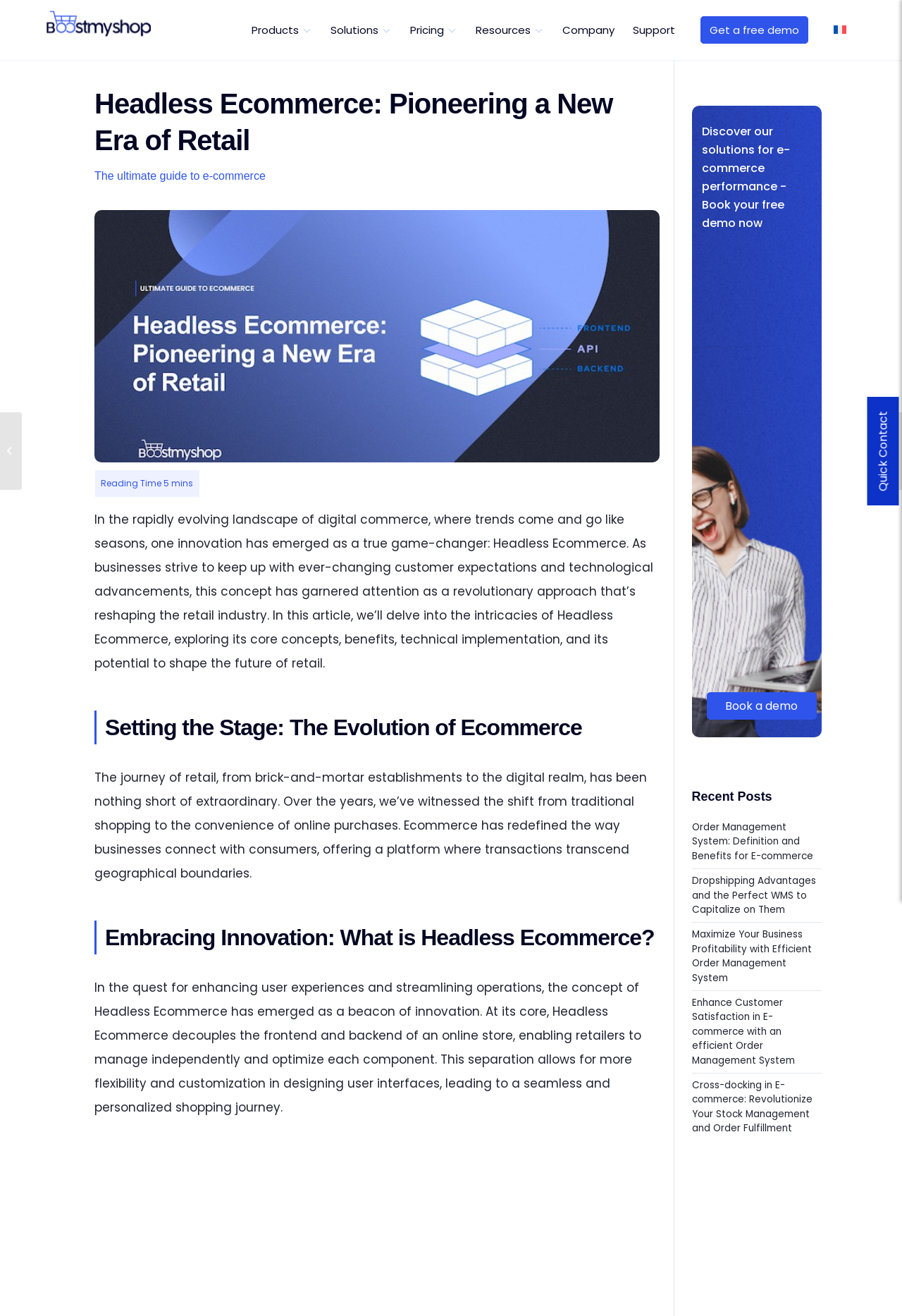Please find and report the bounding box coordinates of the element to click in order to perform the following action: "Read 'What To Do In Jakarta?'". The coordinates should be expressed as four float numbers between 0 and 1, in the format [left, top, right, bottom].

None